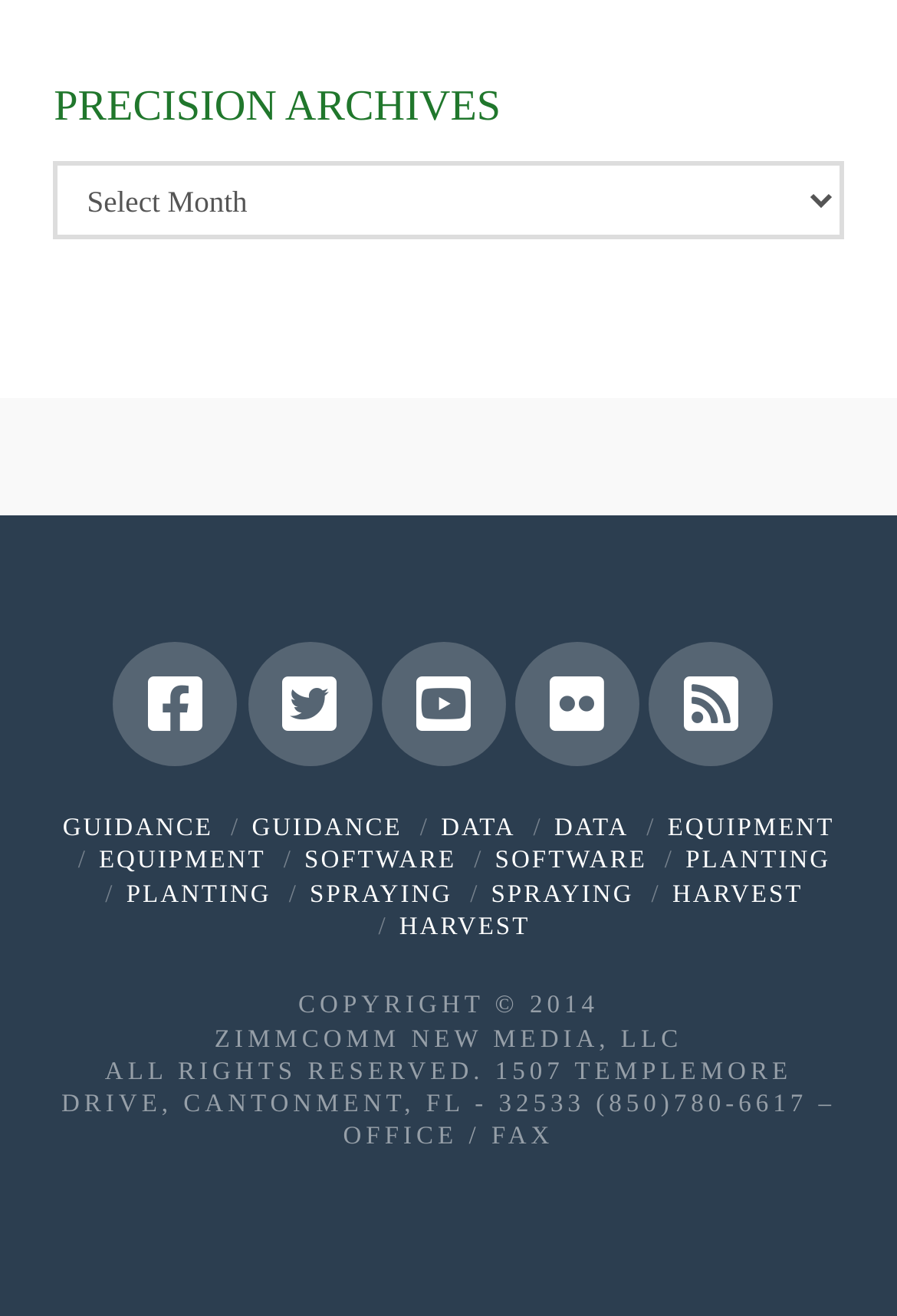Identify the bounding box coordinates of the part that should be clicked to carry out this instruction: "Click on Facebook link".

[0.126, 0.488, 0.265, 0.582]